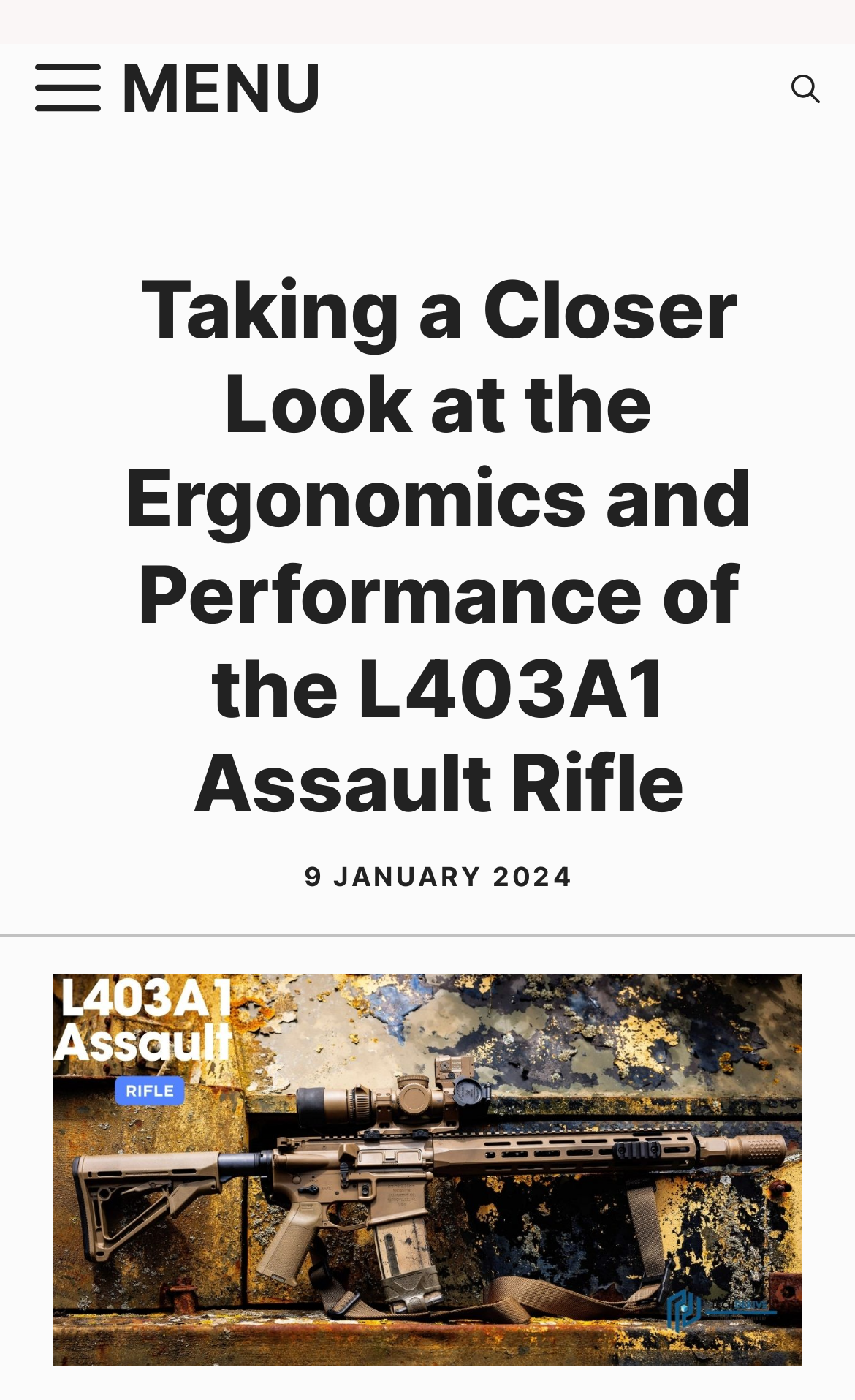Find the bounding box coordinates for the HTML element described in this sentence: "aria-label="Open search"". Provide the coordinates as four float numbers between 0 and 1, in the format [left, top, right, bottom].

[0.926, 0.031, 0.959, 0.094]